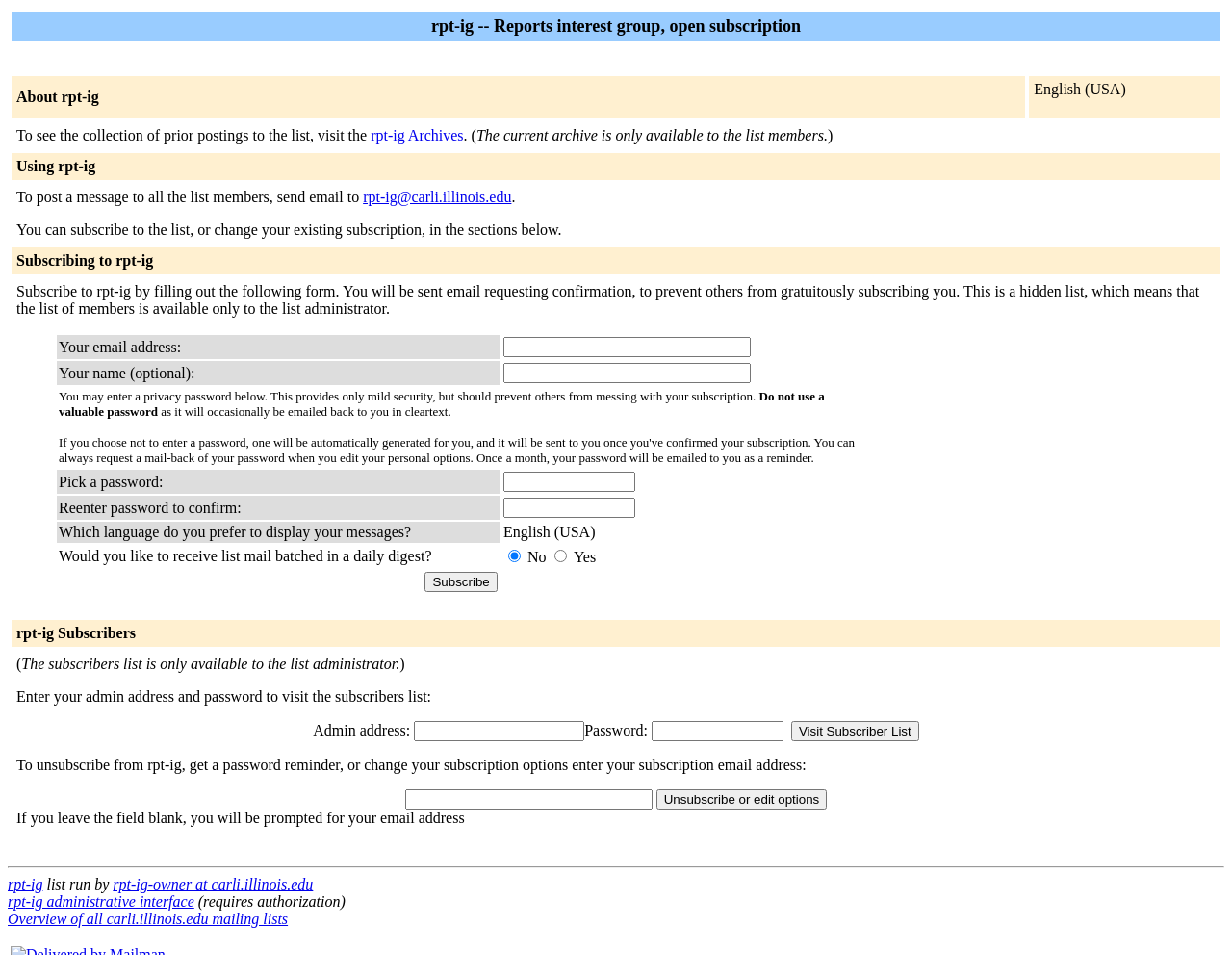What is the purpose of this webpage?
Refer to the screenshot and answer in one word or phrase.

Info page